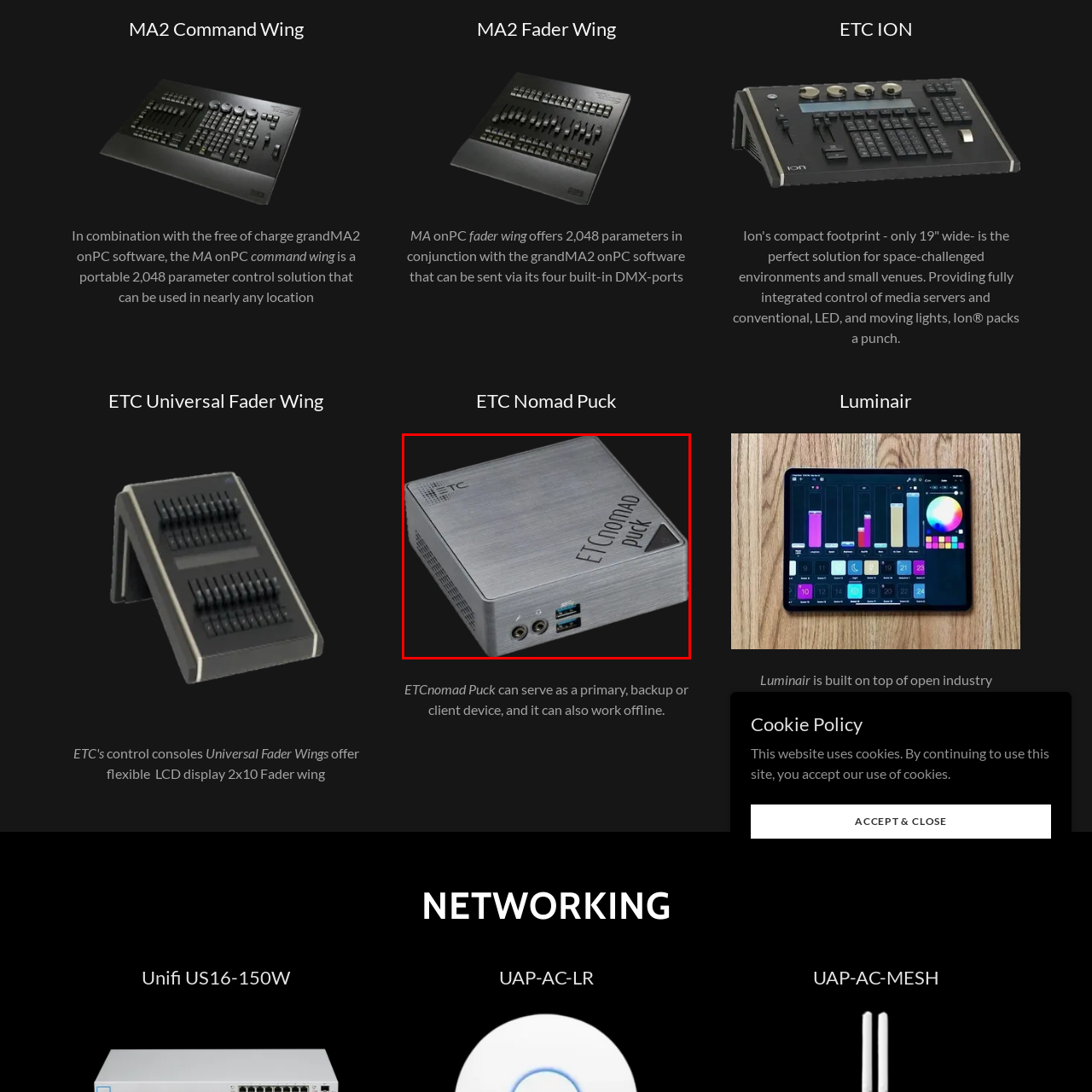Describe extensively the contents of the image within the red-bordered area.

The image depicts the ETCnomad Puck, a compact and versatile lighting control device. Its sleek, silver design features the "ETCnomad puck" branding prominently displayed on the top surface. The device is engineered for use as a primary, backup, or client device, making it suitable for various lighting control setups. Notably, it offers the capability to operate offline, adding to its flexibility in different environments. Multiple ports for connectivity are visible, enhancing its functionality, while the overall build emphasizes durability and portability, ideal for both small venues and complex lighting setups. This product reflects ETC's commitment to quality and innovation in lighting control technology.